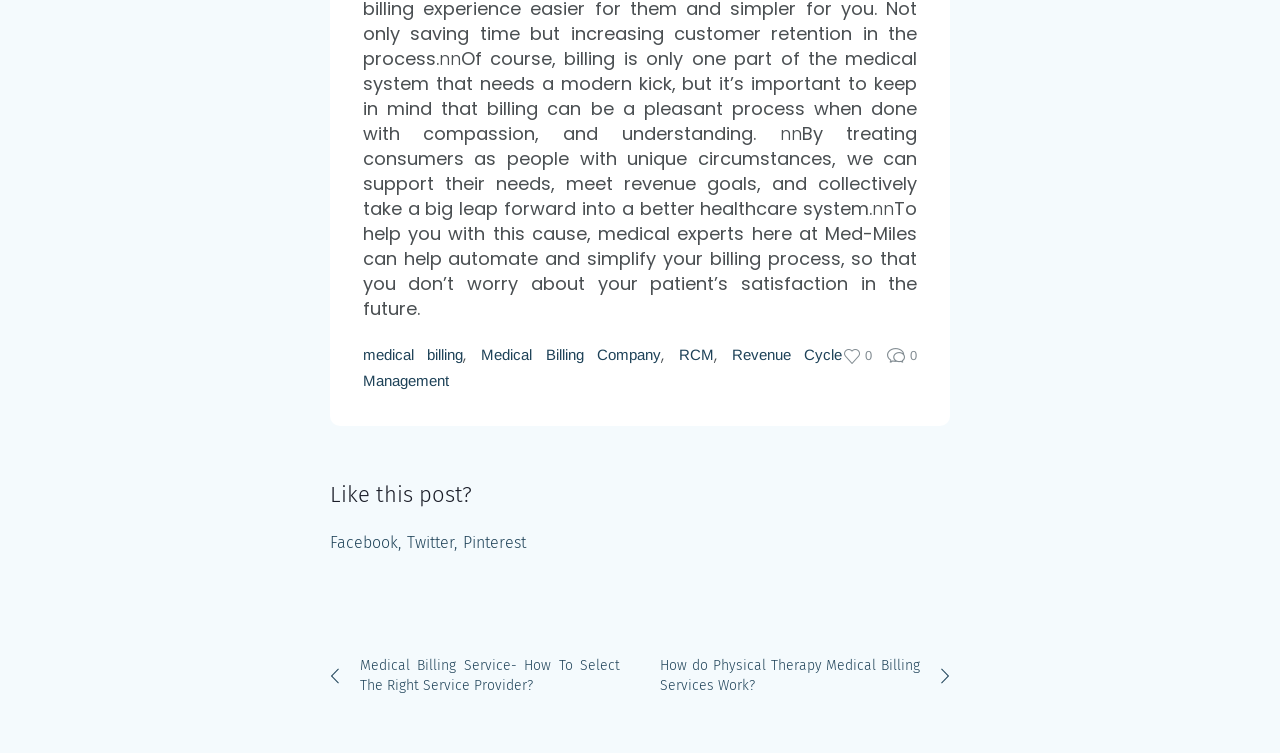Determine the bounding box coordinates for the area that should be clicked to carry out the following instruction: "Learn about 'Medical Billing Service- How To Select The Right Service Provider?'".

[0.258, 0.867, 0.484, 0.928]